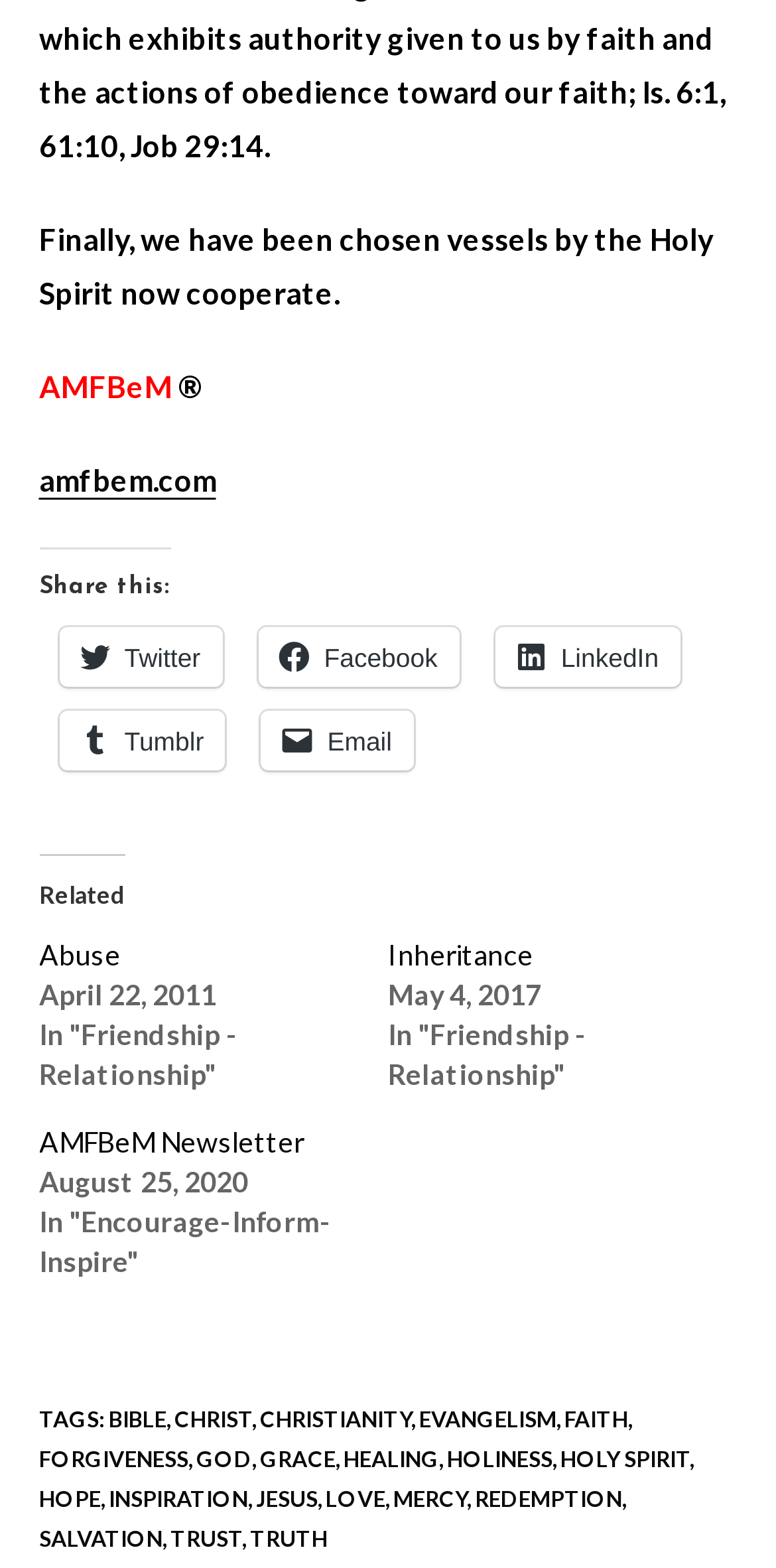Find the coordinates for the bounding box of the element with this description: "LinkedIn".

[0.638, 0.399, 0.877, 0.438]